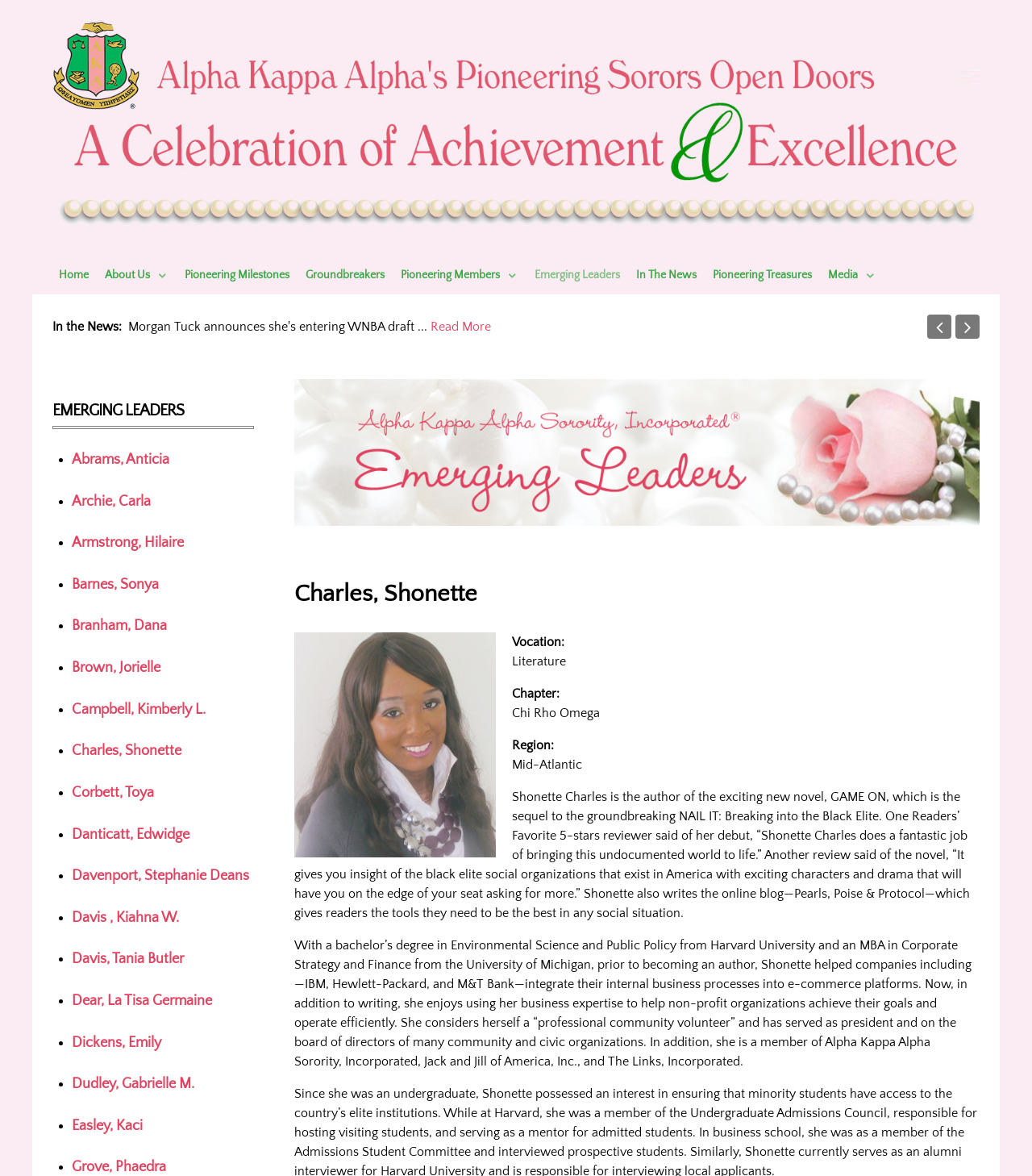Can you show the bounding box coordinates of the region to click on to complete the task described in the instruction: "Read more about Grand Rapids native Morgan Tuck selected third overall in WNBA Draft"?

[0.521, 0.375, 0.58, 0.387]